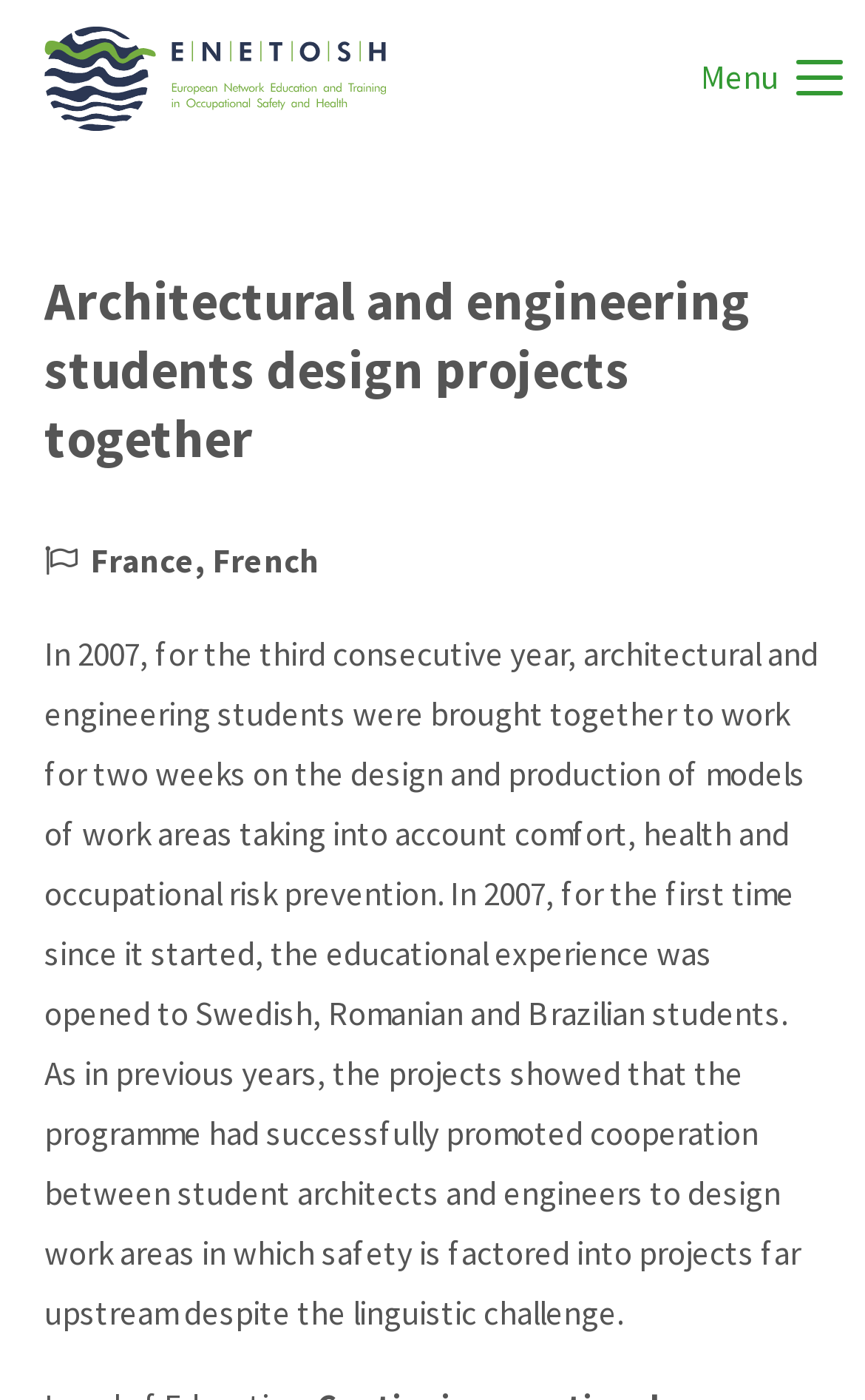Reply to the question with a single word or phrase:
How many weeks did the students work on the project?

Two weeks